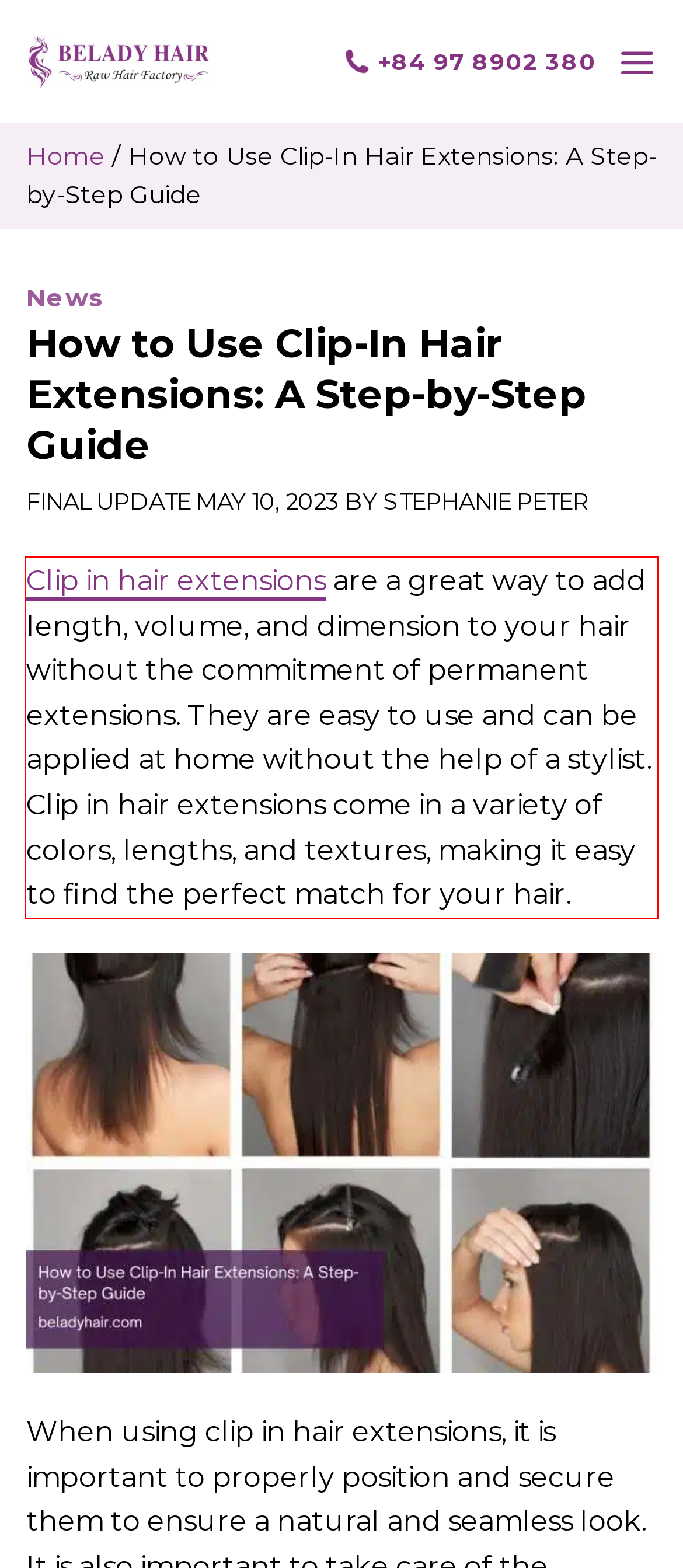Look at the provided screenshot of the webpage and perform OCR on the text within the red bounding box.

Clip in hair extensions are a great way to add length, volume, and dimension to your hair without the commitment of permanent extensions. They are easy to use and can be applied at home without the help of a stylist. Clip in hair extensions come in a variety of colors, lengths, and textures, making it easy to find the perfect match for your hair.